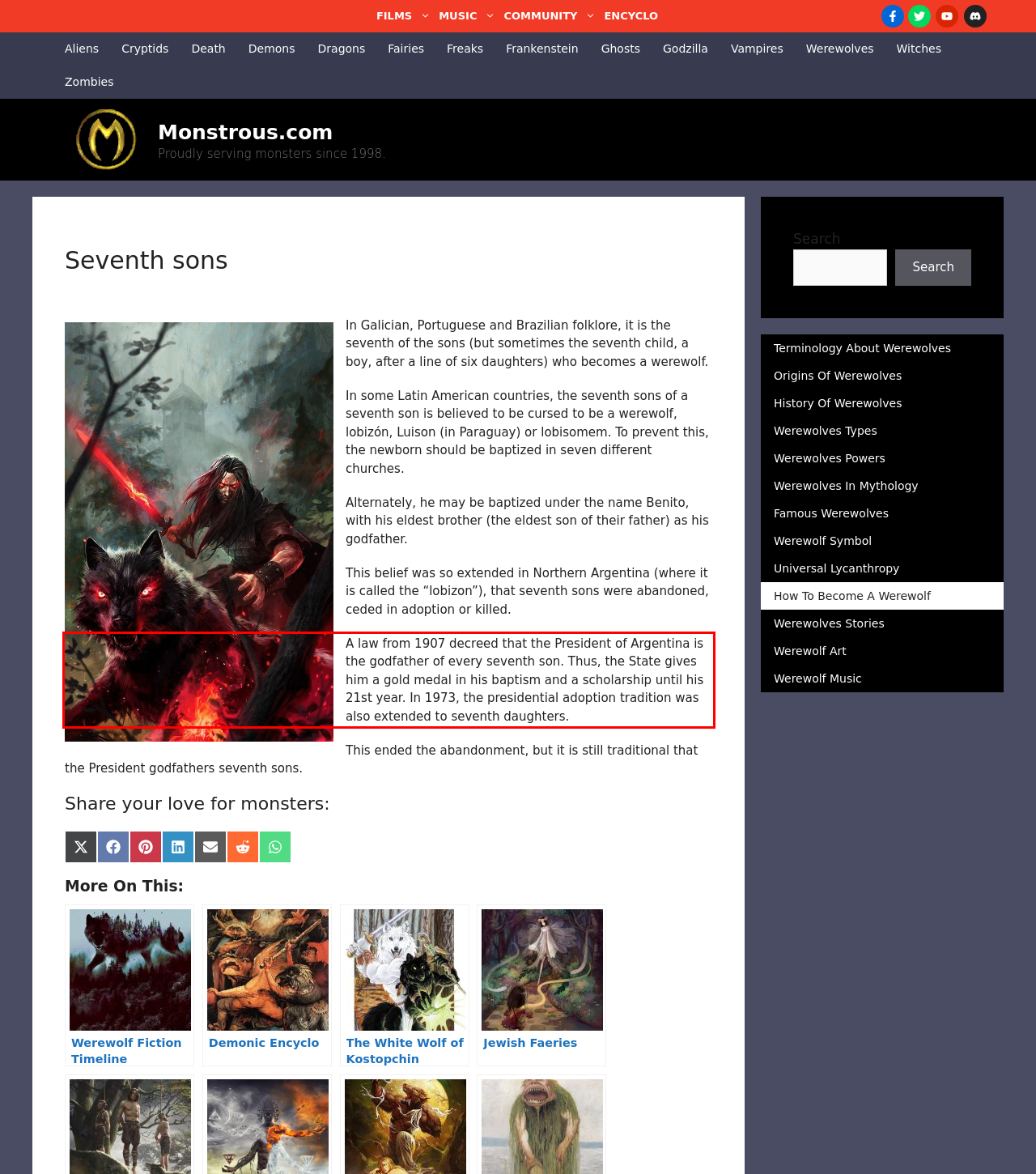Please examine the webpage screenshot containing a red bounding box and use OCR to recognize and output the text inside the red bounding box.

A law from 1907 decreed that the President of Argentina is the godfather of every seventh son. Thus, the State gives him a gold medal in his baptism and a scholarship until his 21st year. In 1973, the presidential adoption tradition was also extended to seventh daughters.